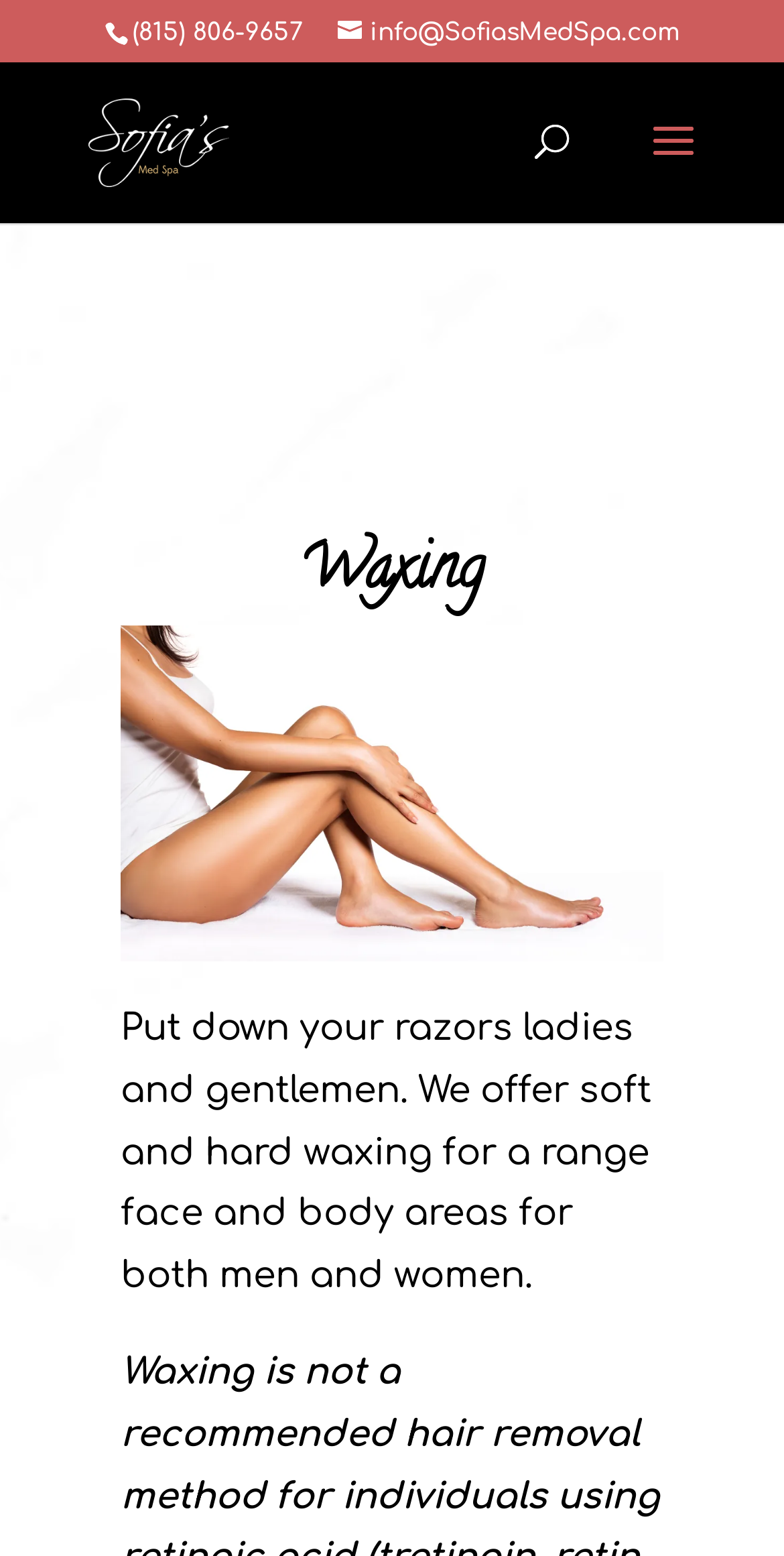Provide a comprehensive description of the webpage.

The webpage is about Sofia's Med Spa, a cosmetic medical spa in Frankfort, IL. At the top left, there is a phone number, (815) 806-9657, and an email address, info@SofiasMedSpa.com, which is an icon with a link. Next to the email address, there is a link to the spa's name, accompanied by a small logo image.

In the middle of the page, there is a search bar with a label "Search for:" where users can input their queries. Below the search bar, there is a section dedicated to waxing services. The section is headed by a title "Waxing" and features an image related to permanent hair removal. Below the image, there is a paragraph describing the waxing services offered by the spa, including soft and hard waxing for various face and body areas for both men and women.

The overall layout of the webpage is organized, with clear headings and concise text, making it easy to navigate and find information about the spa's services.